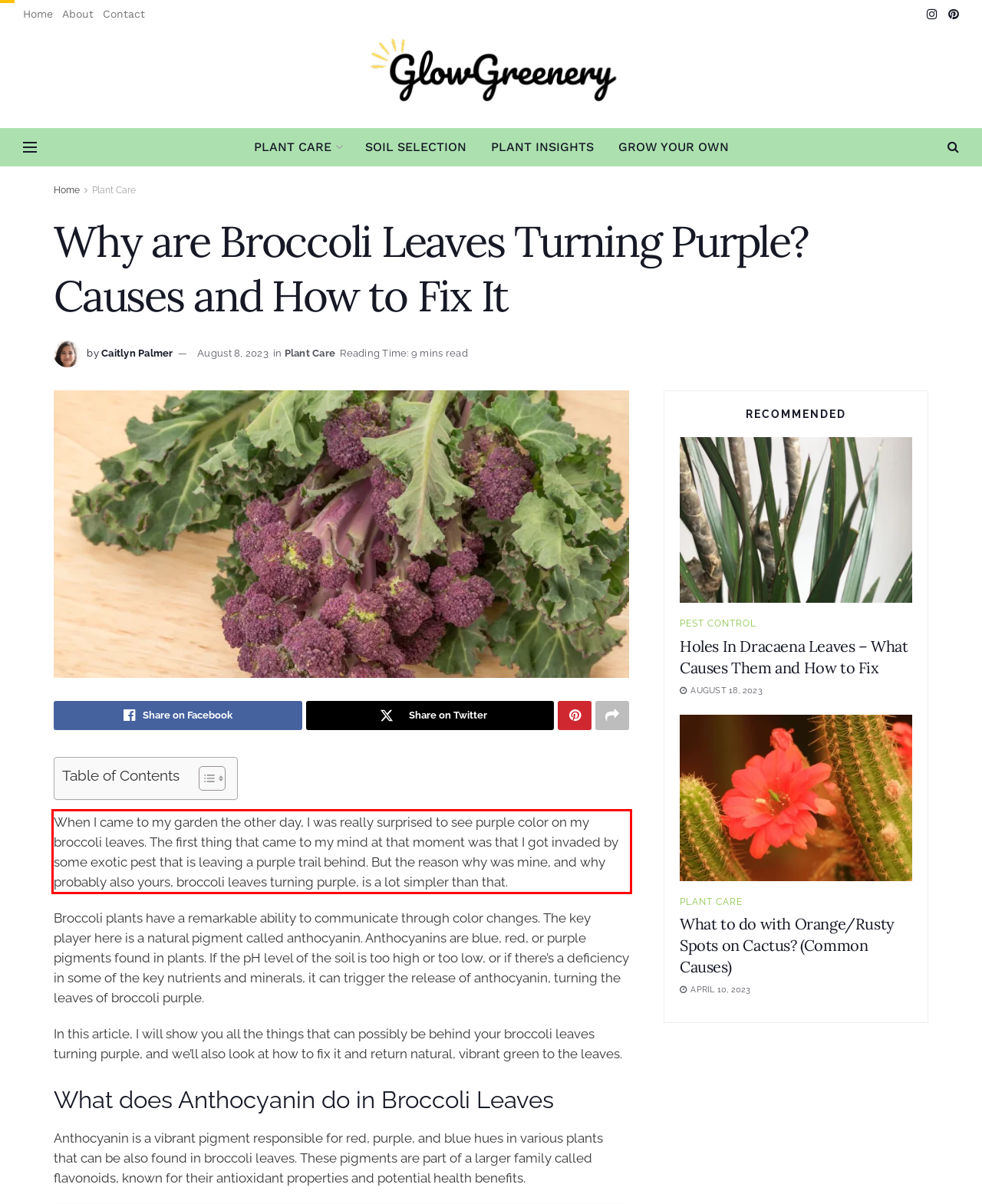Within the screenshot of the webpage, locate the red bounding box and use OCR to identify and provide the text content inside it.

When I came to my garden the other day, I was really surprised to see purple color on my broccoli leaves. The first thing that came to my mind at that moment was that I got invaded by some exotic pest that is leaving a purple trail behind. But the reason why was mine, and why probably also yours, broccoli leaves turning purple, is a lot simpler than that.